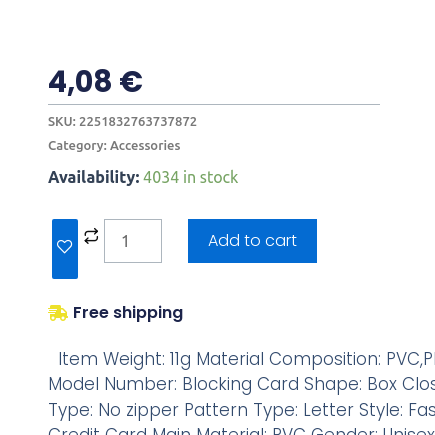Provide a comprehensive description of the image.

This image features a product listing for a "High Quality Portable Credit Card Protector" that effectively blocks RFID signals, providing a secure option for carrying credit cards and other personal items. Priced at €4.08, this accessory is readily available with a stock of 4034 units. The product’s lightweight design (11g) combines materials like PVC, PET, and ABS, making it both durable and practical. Notably, it lacks a zipper for easy access and showcases a stylish letter pattern. This product is categorized under accessories and is suitable for anyone, indicating its unisex nature. Additionally, the item benefits from free shipping, enhancing its accessibility to customers looking for reliable card protection.